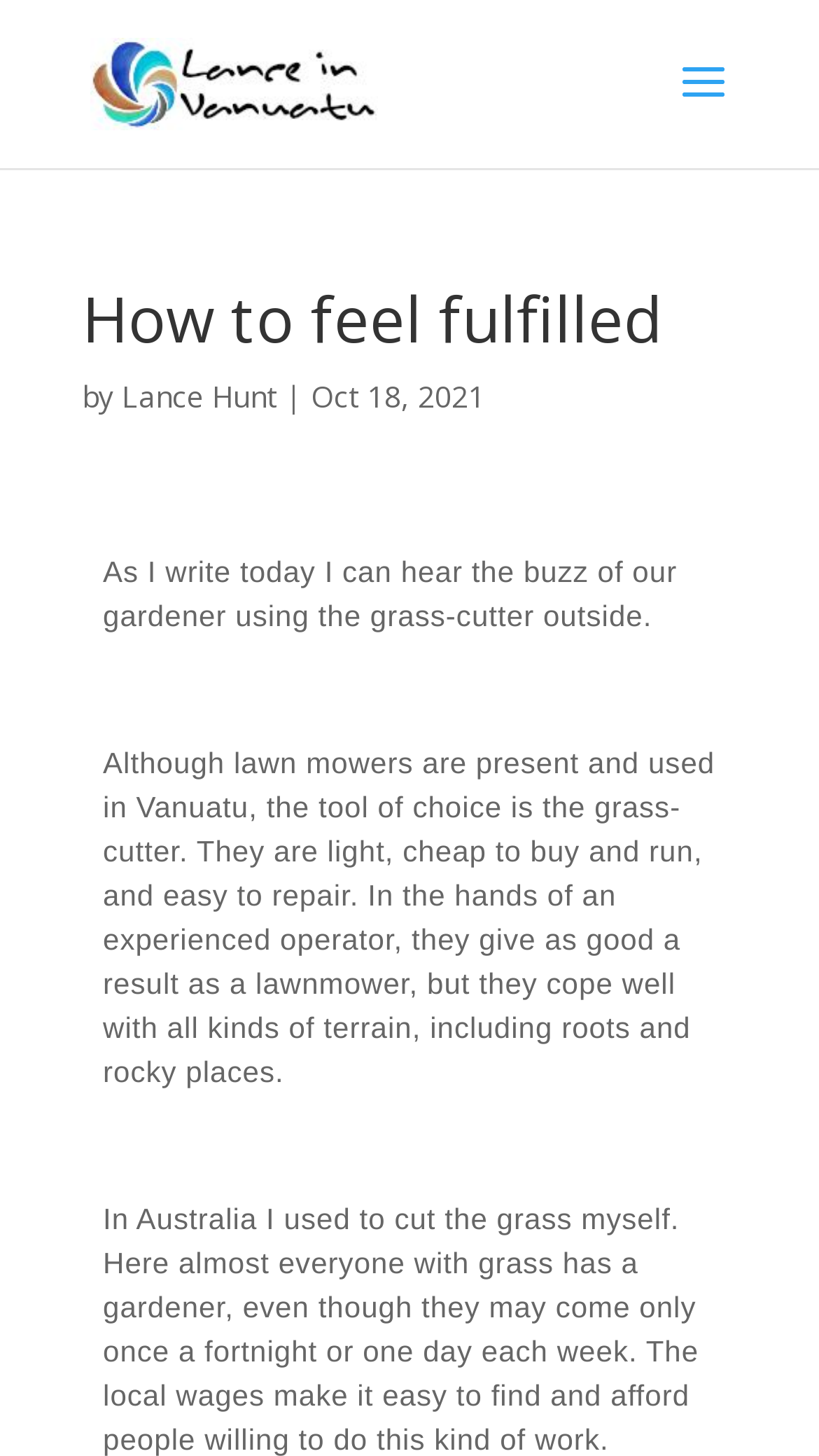Please answer the following question using a single word or phrase: 
What is the author's previous experience with cutting grass?

Cutting grass himself in Australia